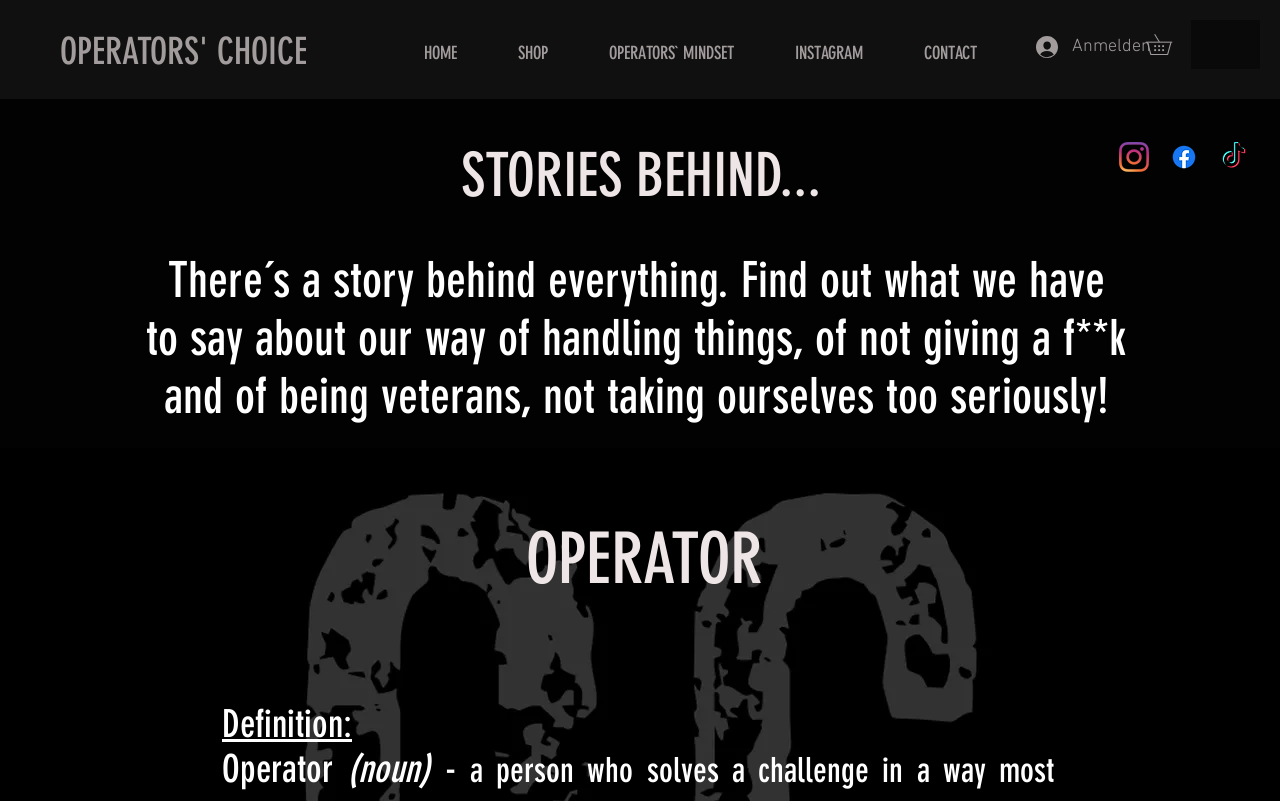Specify the bounding box coordinates (top-left x, top-left y, bottom-right x, bottom-right y) of the UI element in the screenshot that matches this description: aria-label="Facebook"

[0.913, 0.177, 0.937, 0.215]